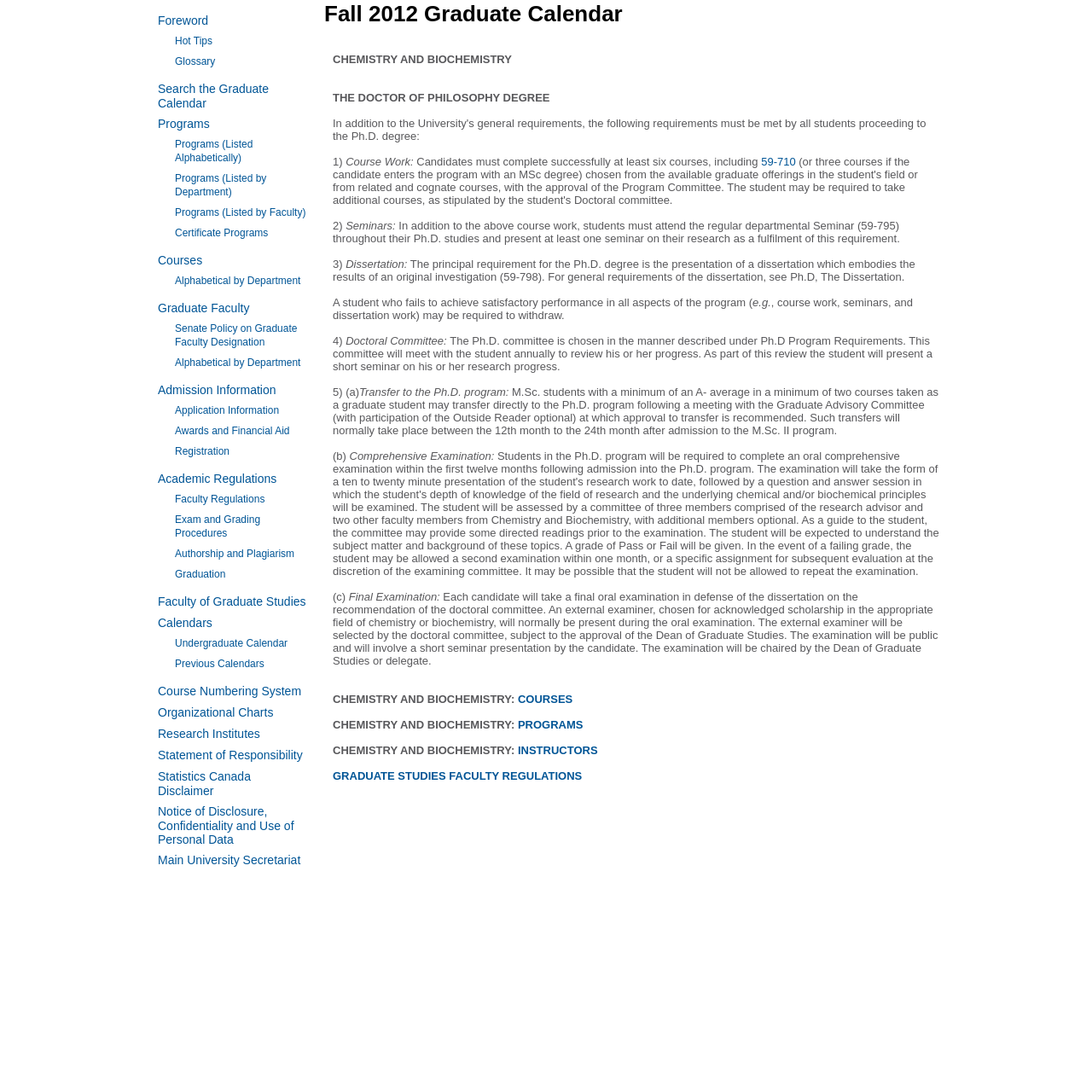Identify the bounding box coordinates for the element that needs to be clicked to fulfill this instruction: "Read about the 'Doctor of Philosophy Degree'". Provide the coordinates in the format of four float numbers between 0 and 1: [left, top, right, bottom].

[0.305, 0.083, 0.504, 0.095]